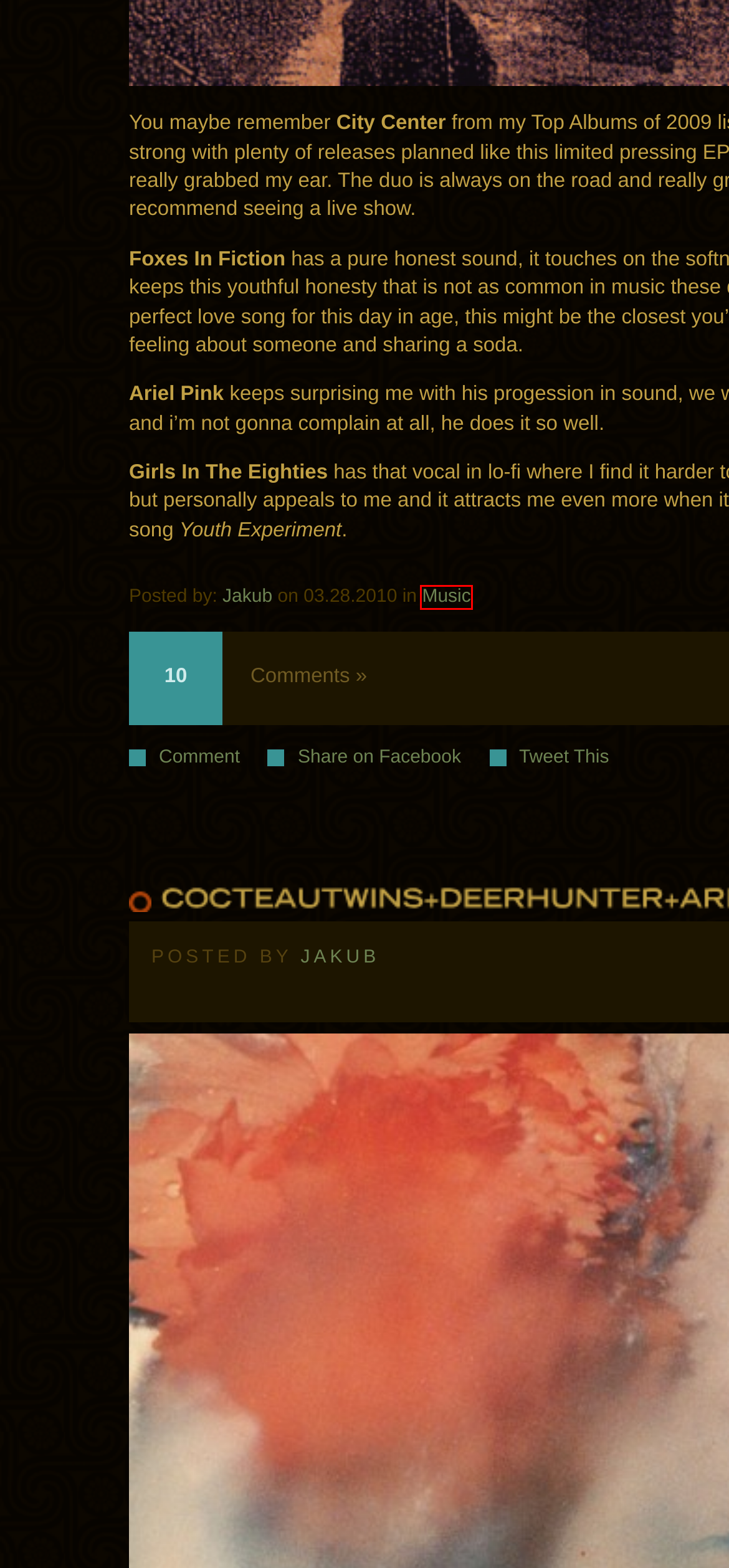Assess the screenshot of a webpage with a red bounding box and determine which webpage description most accurately matches the new page after clicking the element within the red box. Here are the options:
A. Tycho DJ Dates Announced » ISO50 Blog – The Blog of Scott Hansen (Tycho / ISO50)
B. May » 2018 » ISO50 Blog – The Blog of Scott Hansen (Tycho / ISO50)
C. April » 2013 » ISO50 Blog – The Blog of Scott Hansen (Tycho / ISO50)
D. Music » ISO50 Blog – The Blog of Scott Hansen (Tycho / ISO50)
E. December » 2016 » ISO50 Blog – The Blog of Scott Hansen (Tycho / ISO50)
F. July » 2014 » ISO50 Blog – The Blog of Scott Hansen (Tycho / ISO50)
G. January » 2017 » ISO50 Blog – The Blog of Scott Hansen (Tycho / ISO50)
H. June » 2009 » ISO50 Blog – The Blog of Scott Hansen (Tycho / ISO50)

D